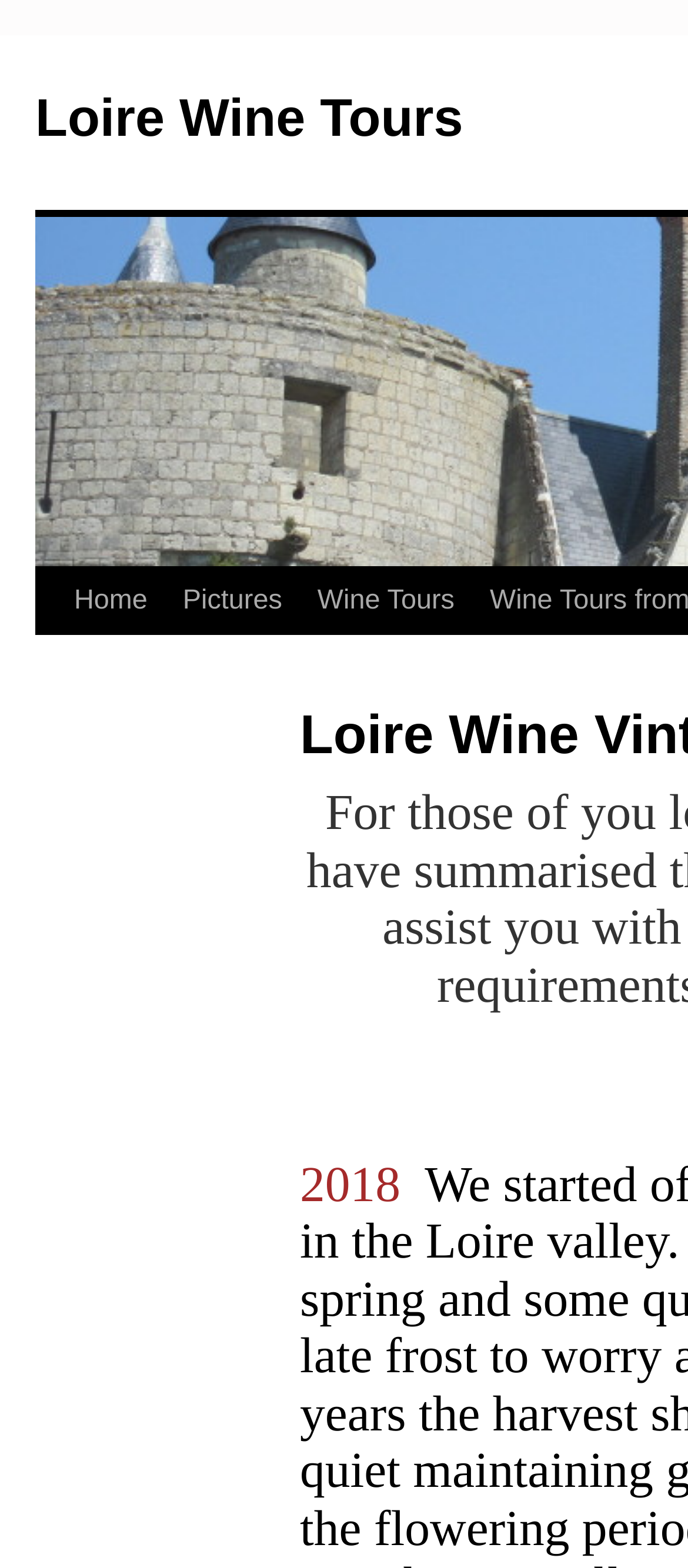What is the name of the wine tour company?
Provide a detailed and extensive answer to the question.

The name of the wine tour company can be found in the top-left corner of the webpage, where it is written as a link 'Loire Wine Tours'.